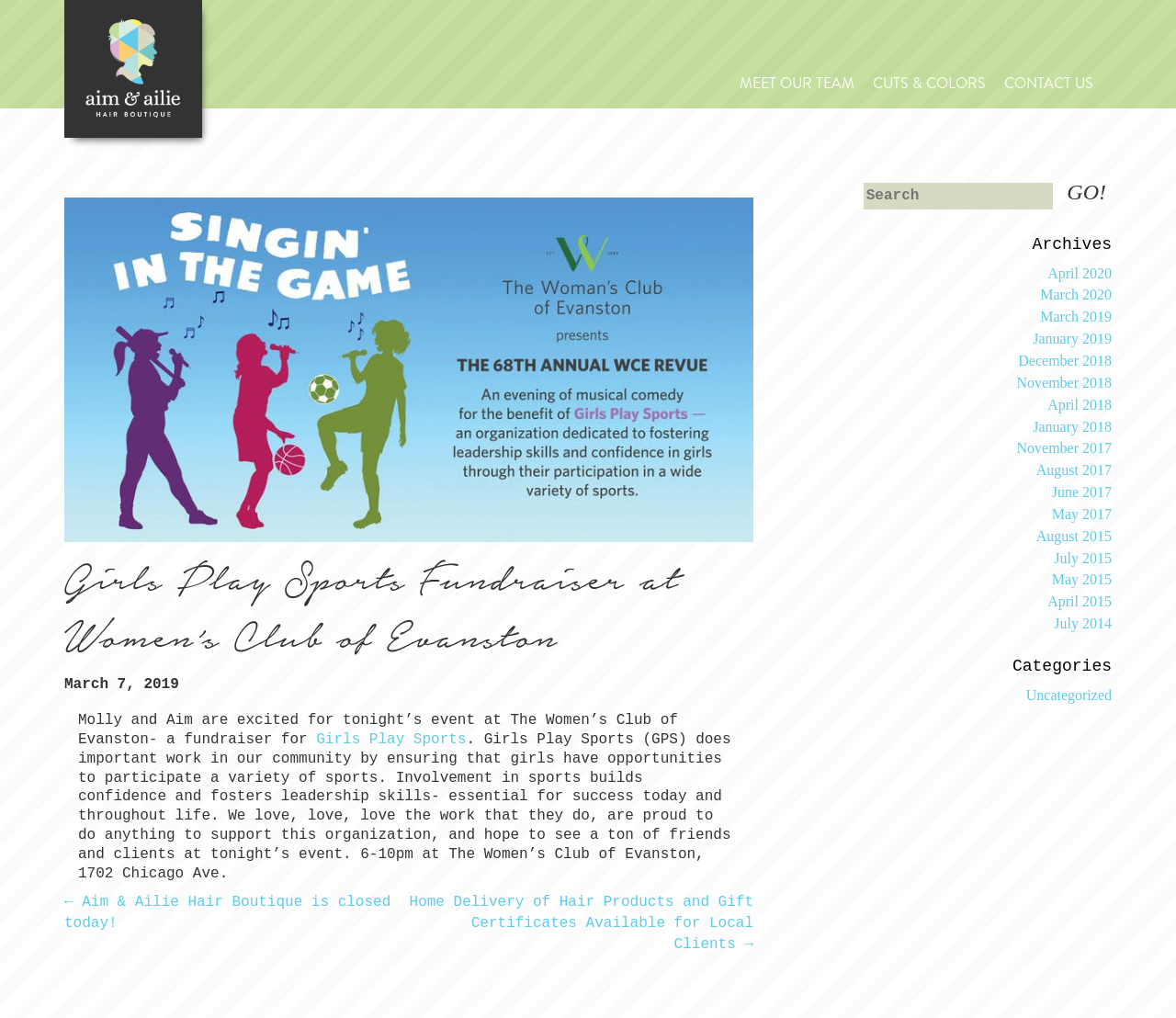Please identify the bounding box coordinates of the element that needs to be clicked to execute the following command: "Click on the 'CONTACT US' link". Provide the bounding box using four float numbers between 0 and 1, formatted as [left, top, right, bottom].

[0.854, 0.072, 0.945, 0.093]